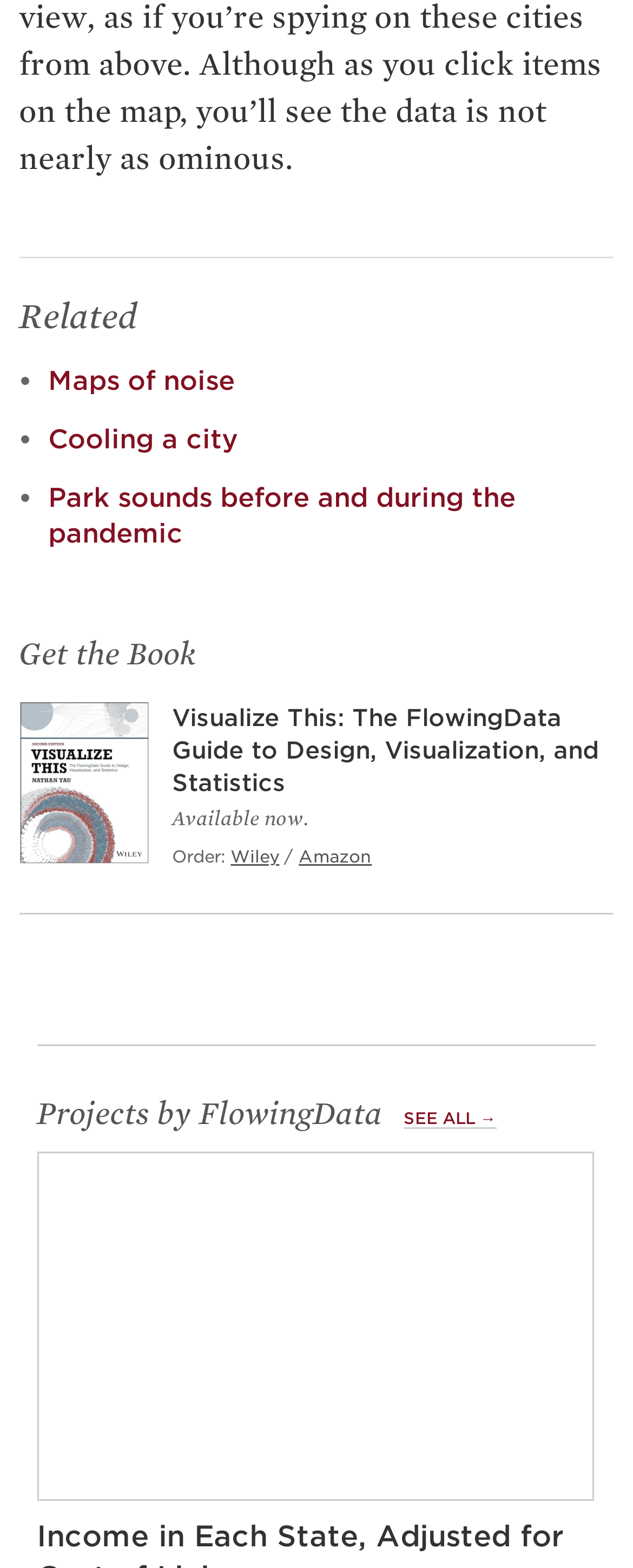Given the element description: "Cooling a city", predict the bounding box coordinates of the UI element it refers to, using four float numbers between 0 and 1, i.e., [left, top, right, bottom].

[0.076, 0.27, 0.376, 0.29]